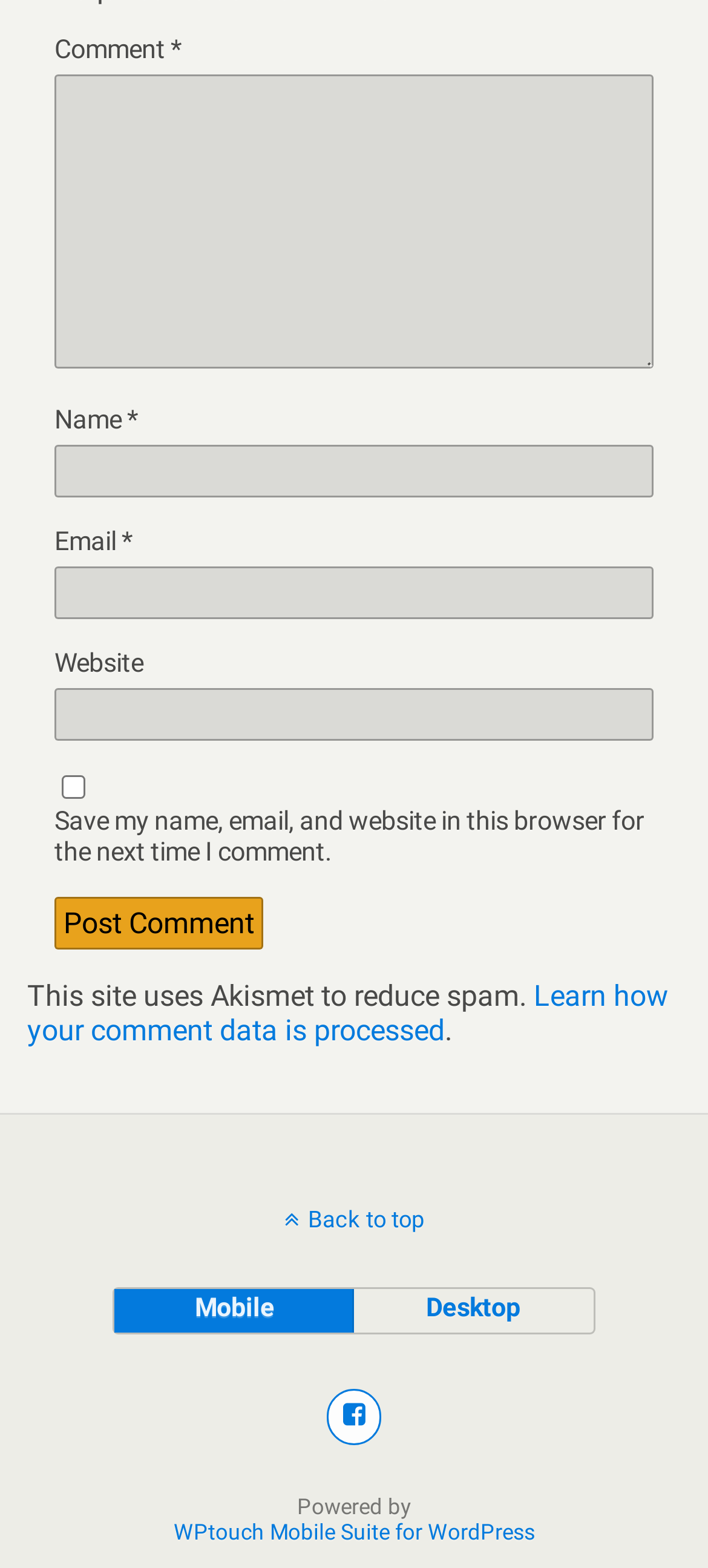Specify the bounding box coordinates of the area to click in order to execute this command: 'Input your email'. The coordinates should consist of four float numbers ranging from 0 to 1, and should be formatted as [left, top, right, bottom].

[0.077, 0.361, 0.923, 0.395]